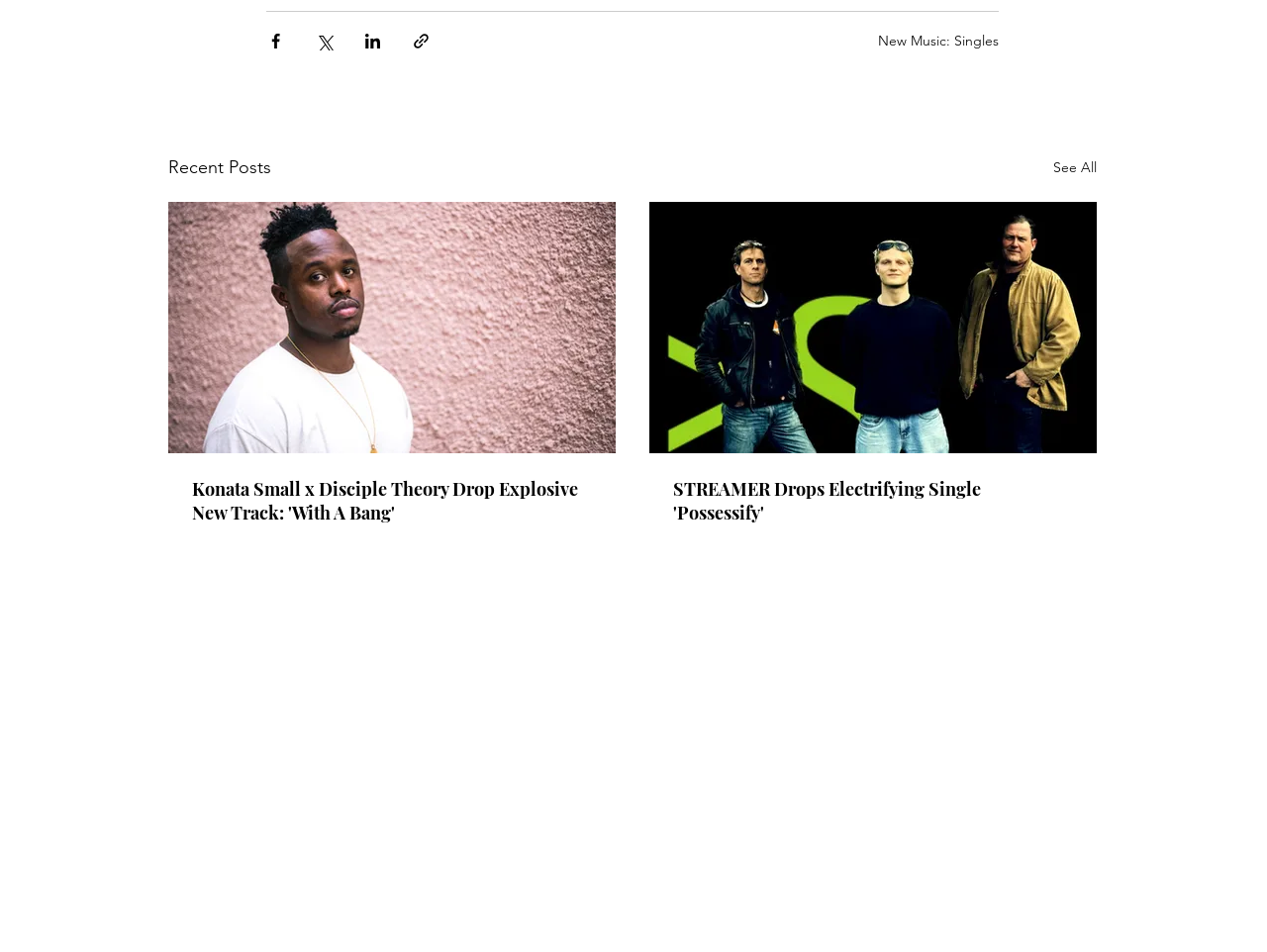Please specify the bounding box coordinates of the clickable region necessary for completing the following instruction: "View recent music singles". The coordinates must consist of four float numbers between 0 and 1, i.e., [left, top, right, bottom].

[0.693, 0.034, 0.788, 0.052]